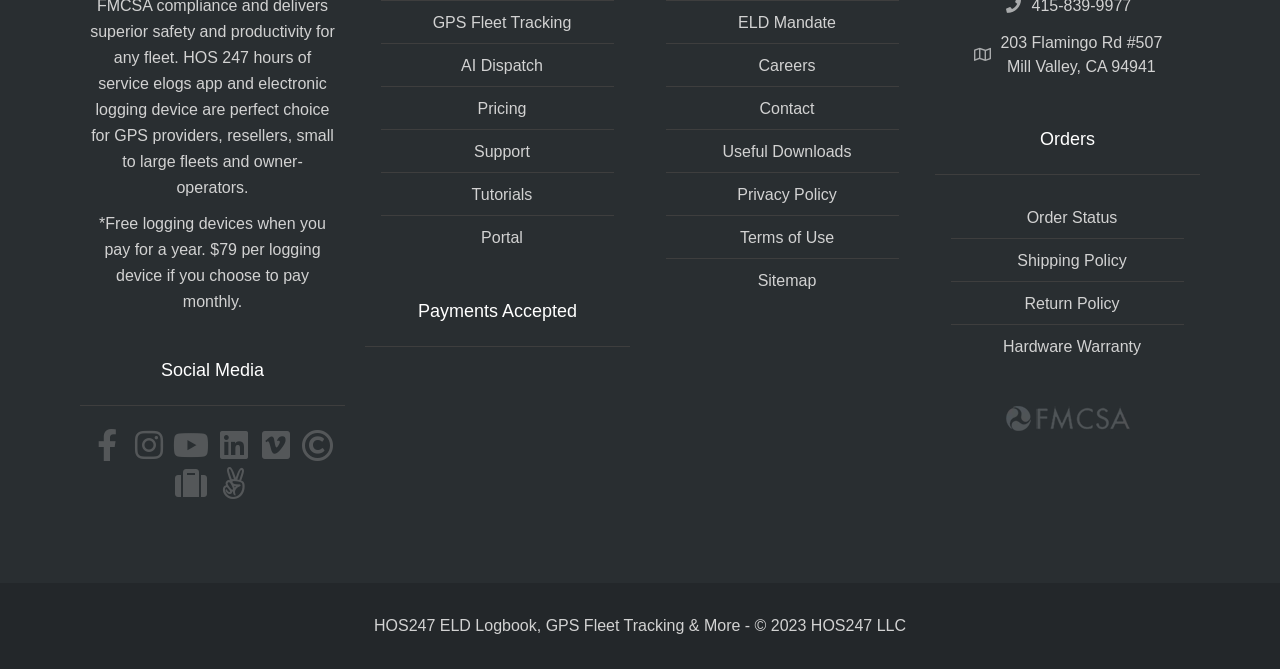Identify the bounding box for the given UI element using the description provided. Coordinates should be in the format (top-left x, top-left y, bottom-right x, bottom-right y) and must be between 0 and 1. Here is the description: Vimeo

[0.201, 0.637, 0.231, 0.694]